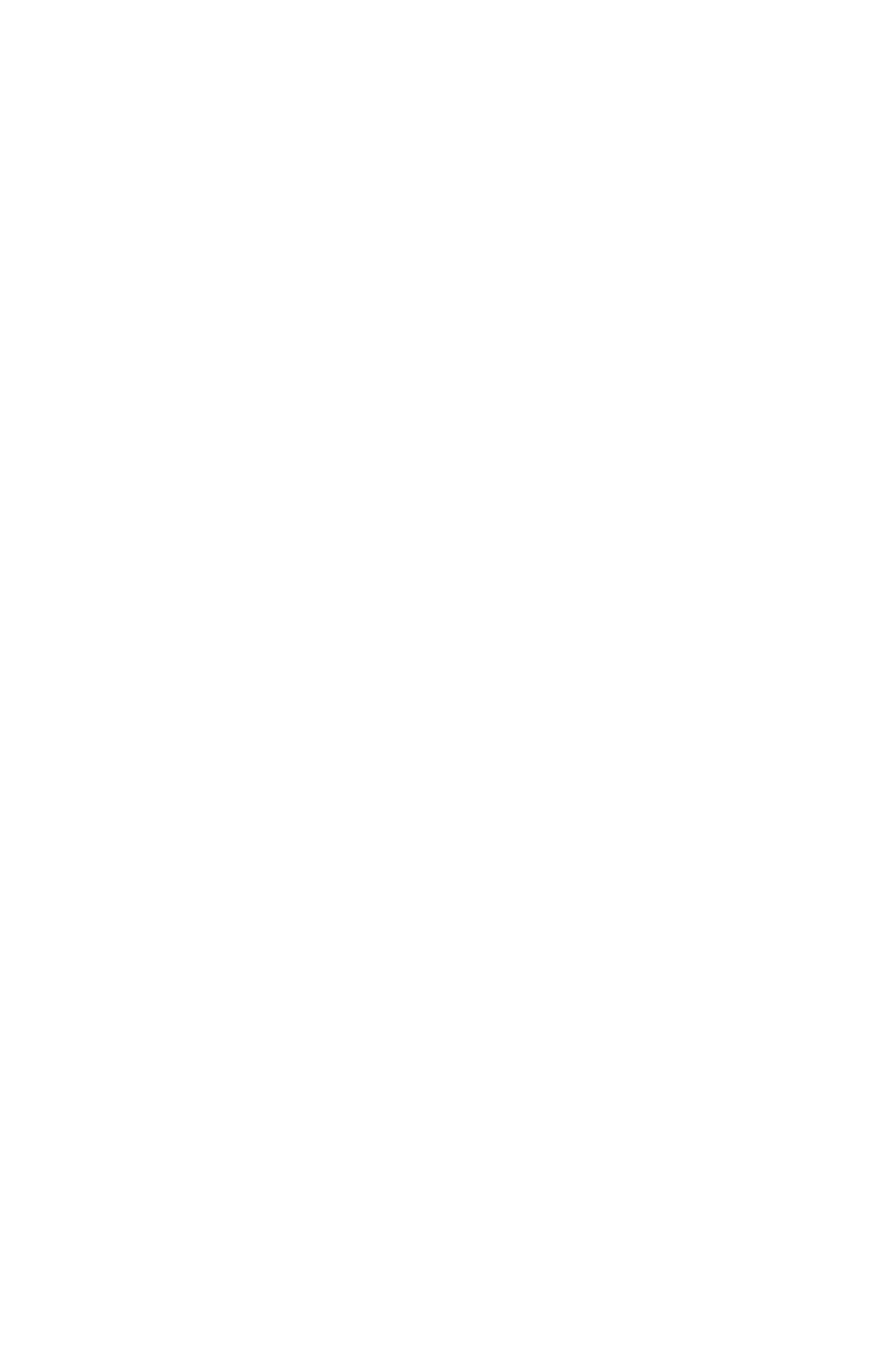Determine the bounding box coordinates for the UI element matching this description: "Frequently asked questions (FAQs)".

[0.015, 0.367, 0.962, 0.434]